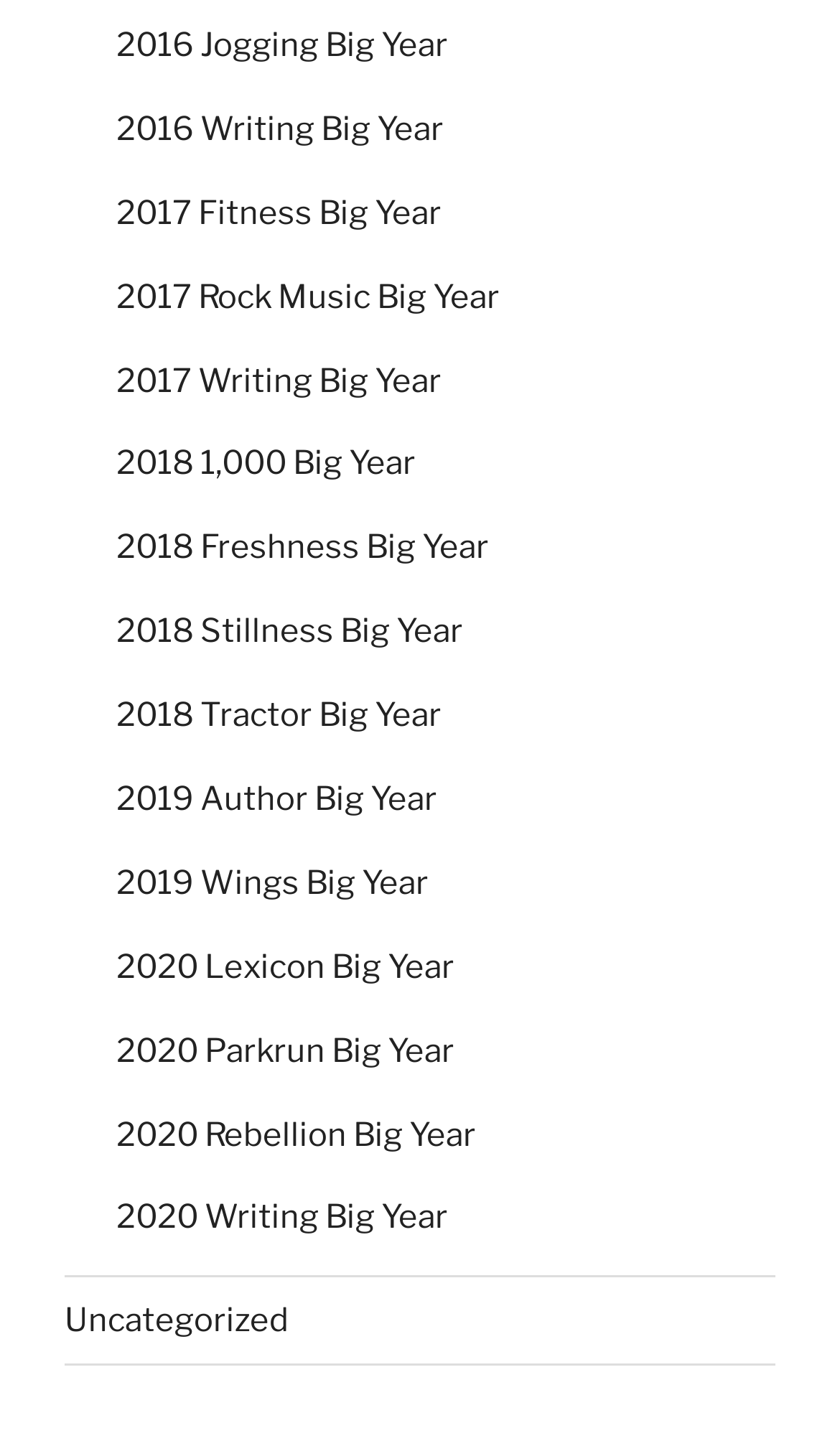What is the theme of the links on this webpage?
Please provide an in-depth and detailed response to the question.

After examining the OCR text of the link elements, I noticed that most of them contain the phrase 'Big Year', which suggests that the theme of the links on this webpage is related to 'Big Year'.